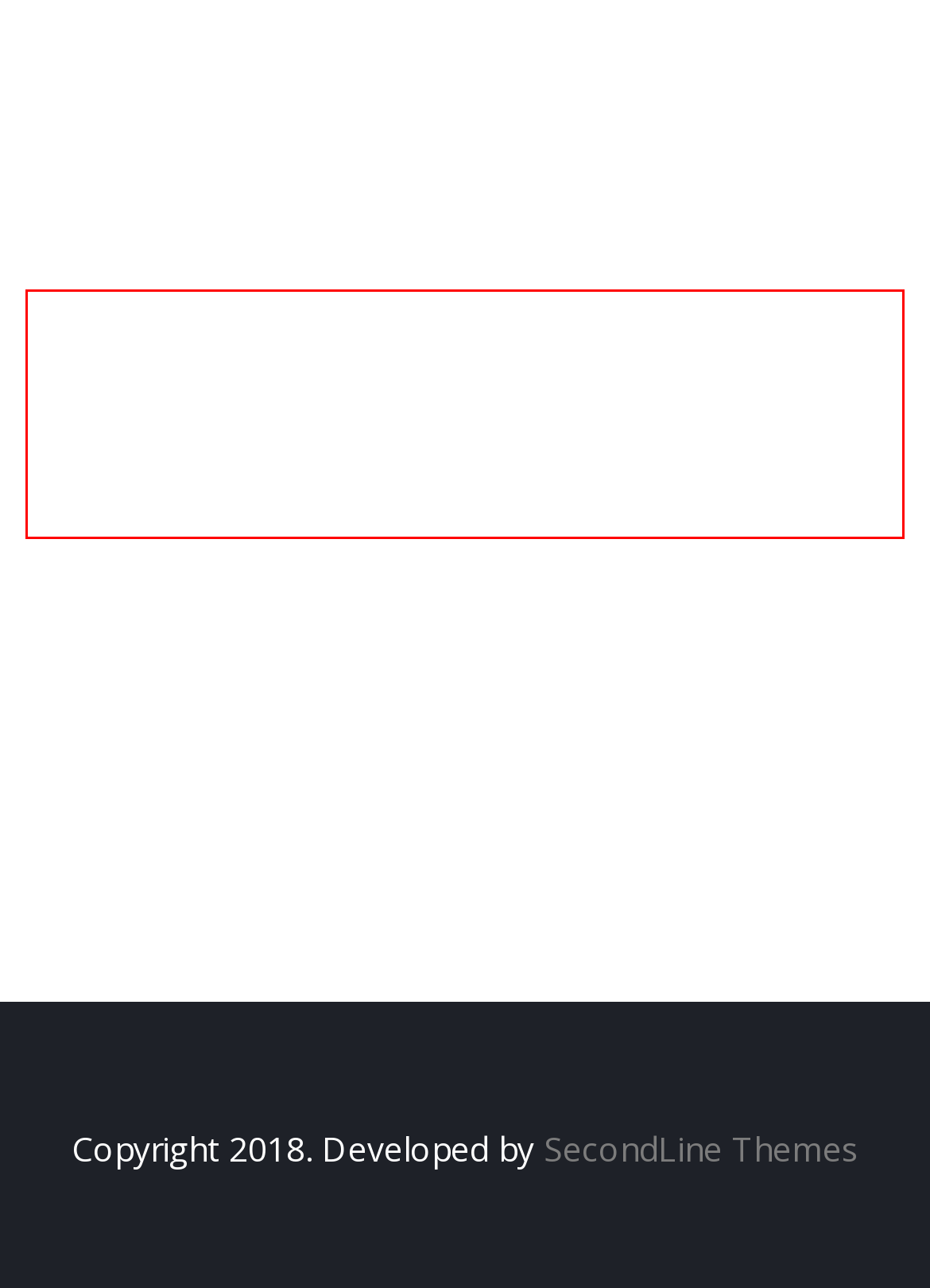Look at the screenshot of the webpage, locate the red rectangle bounding box, and generate the text content that it contains.

Join us next week for our final mystery… which is… ALSO a mystery. Follow us on social media @keepitweirdcast to get clues to our next episode!